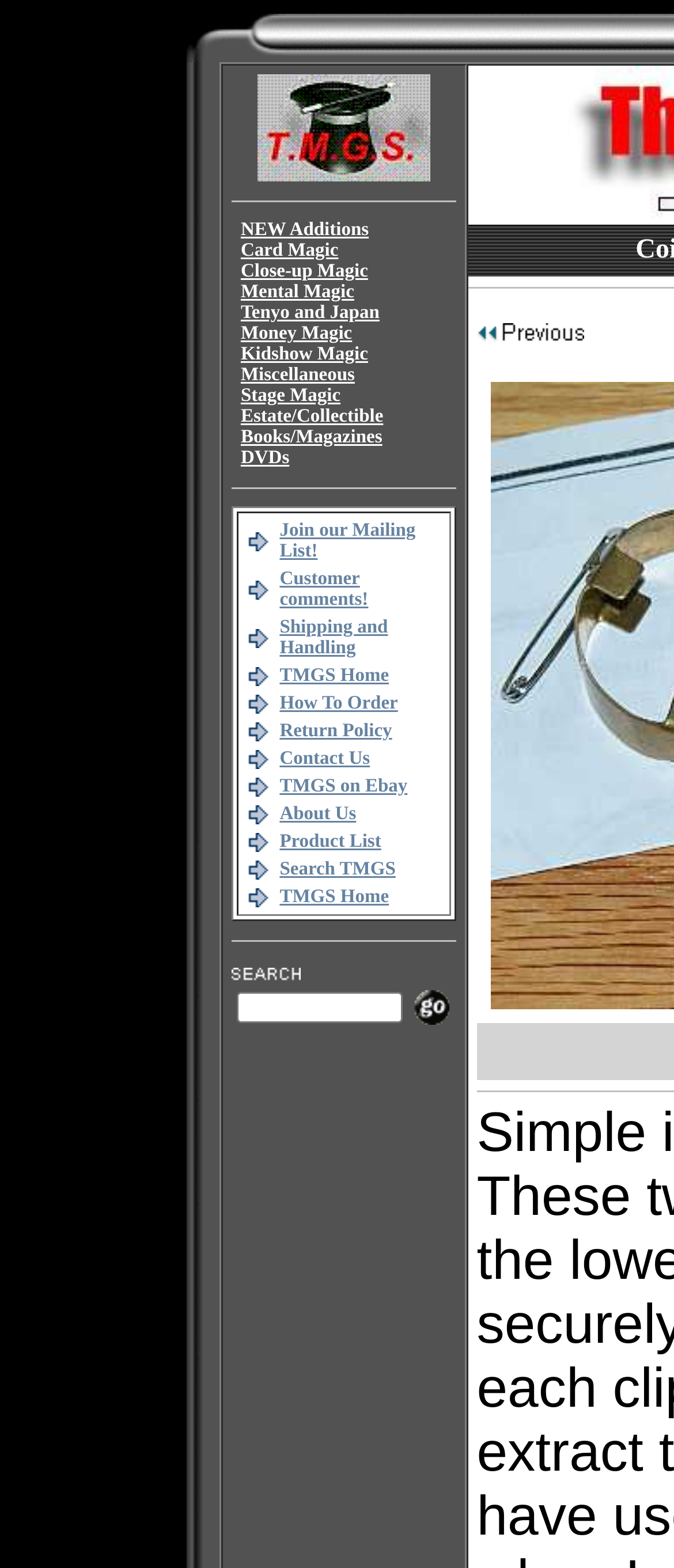Generate a thorough description of the webpage.

This webpage is about The Magic Gadget Site, which sells magic-related products. At the top of the page, there is a small image on the left side, and a table with two columns on the right side. The left column contains a small image, and the right column contains a small image with the text "spac.gif (845 bytes)".

Below the top section, there is a table with multiple rows and columns. The first row contains a link to a product page, "Coin Holdouts (half dollar size)-- set of two", with a small image on the left side. The second row contains a horizontal separator line.

The third row contains a list of categories, including "NEW Additions", "Card Magic", "Close-up Magic", and others, with links to each category. These links are separated by small spaces.

Below the category list, there are three more rows with horizontal separator lines.

The next section contains a table with multiple rows and columns, with links to various pages, including "Join our Mailing List!", "Customer comments!", "Shipping and Handling", "TMGS Home", "How To Order", "Return Policy", and others. Each link is accompanied by a small image on the left side.

Overall, the webpage has a simple layout with multiple sections, each containing links to different pages or products related to magic.